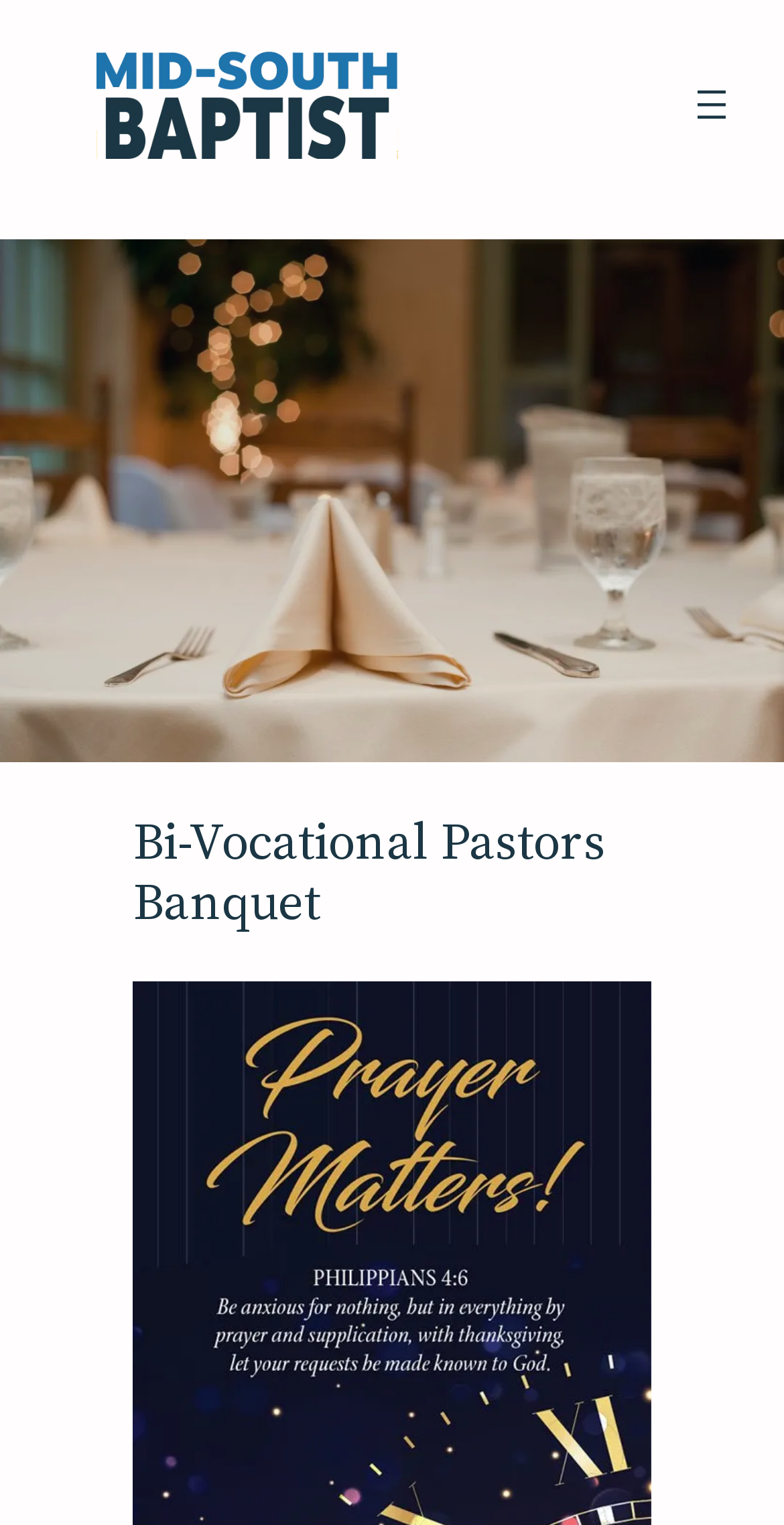Is the event related to a religious organization?
Kindly offer a comprehensive and detailed response to the question.

The presence of a church name (Faith Baptist Church) and a religious-related event (Bi-Vocational Pastors Banquet) indicates that the event is related to a religious organization.